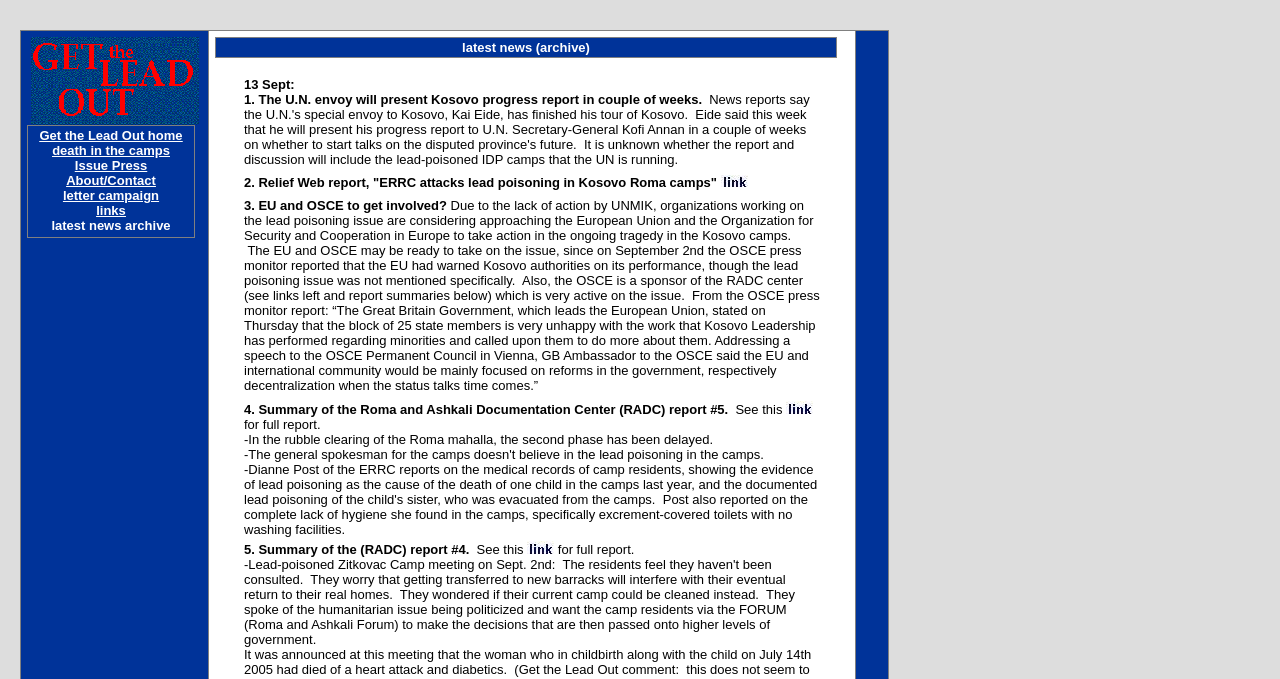Write a detailed summary of the webpage.

The webpage is titled "latest news archive" and appears to be a news archive page. At the top, there is a navigation menu with links to "Get the Lead Out home", "death in the camps", "Issue Press", "About/Contact", "letter campaign", "links", and "latest news archive". 

Below the navigation menu, there is a table with a single row containing a series of news articles. Each article has a date, title, and a brief summary. The articles are arranged in a vertical list, with the most recent article at the top. 

The first article is dated "13 Sept" and has the title "The U.N. envoy will present Kosovo progress report in couple of weeks." The second article is about a Relief Web report on lead poisoning in Kosovo Roma camps. The third article discusses the possibility of the European Union and the Organization for Security and Cooperation in Europe getting involved in the lead poisoning issue. 

The fourth article summarizes a report from the Roma and Ashkali Documentation Center (RADC) and provides a link to the full report. The fifth article summarizes another RADC report. 

Throughout the page, there are several small images, likely icons or logos, scattered above and below the articles.